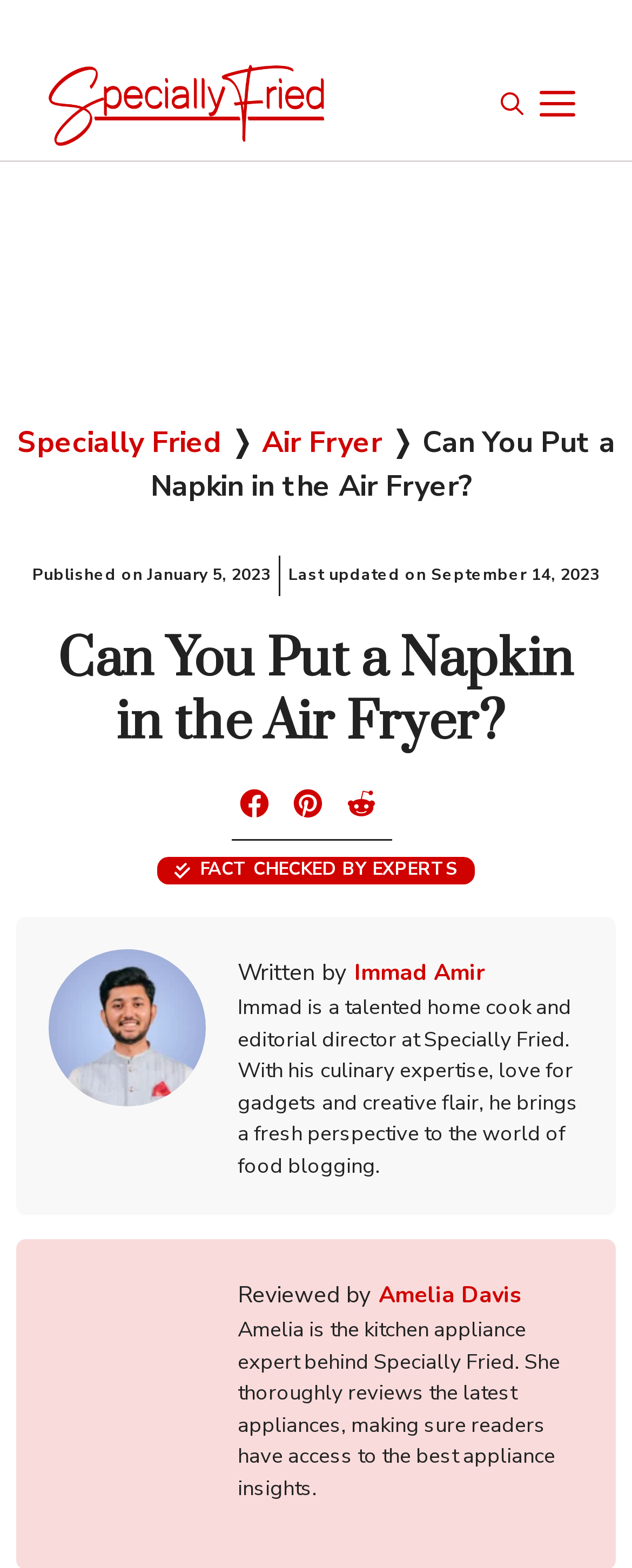Analyze the image and give a detailed response to the question:
Who reviewed this article?

The reviewer of this article is mentioned in the 'Reviewed by' section, which is located below the 'Written by' section. The text 'Reviewed by' is followed by a link to the reviewer's name, 'Amelia Davis'.